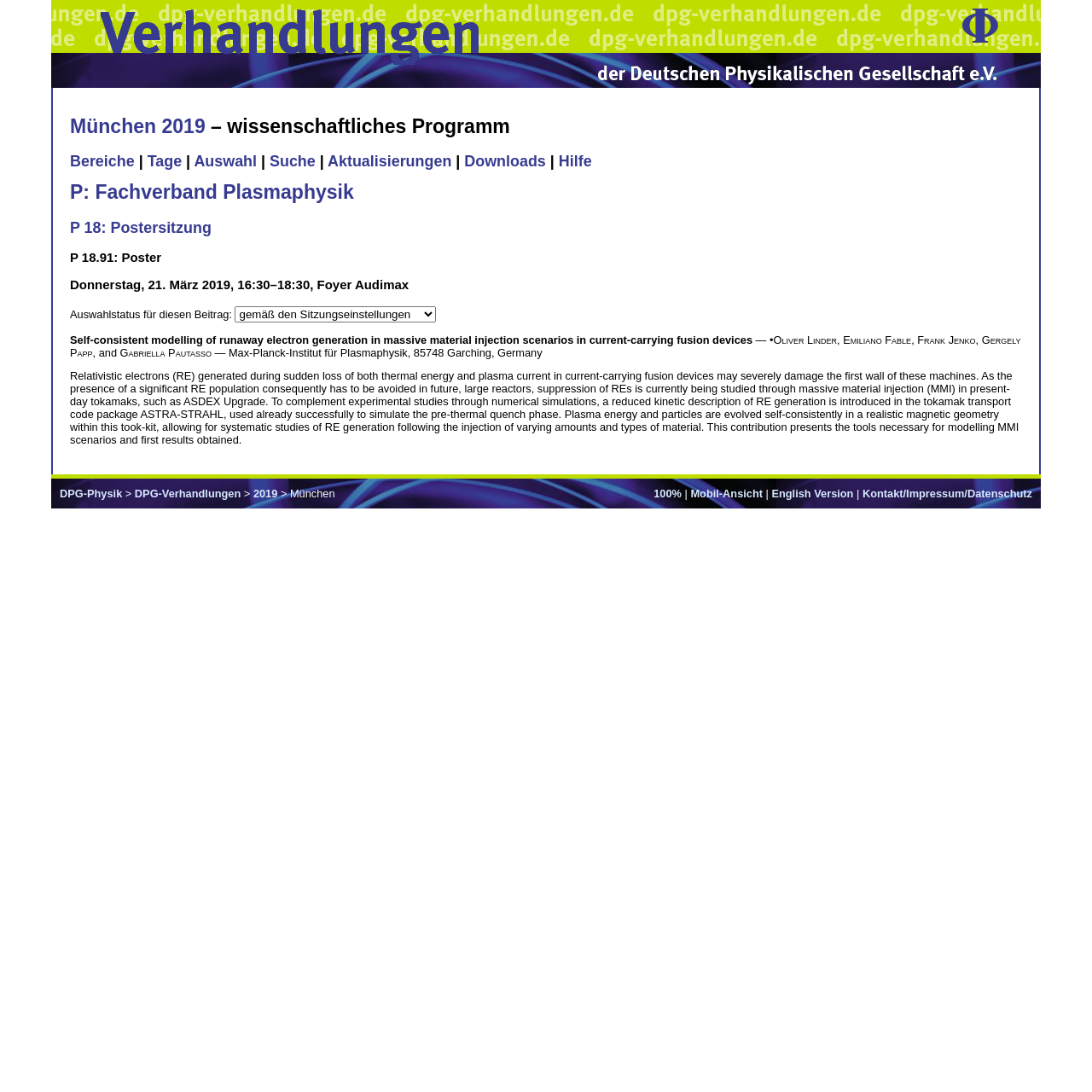What is the location of the event?
Use the screenshot to answer the question with a single word or phrase.

München